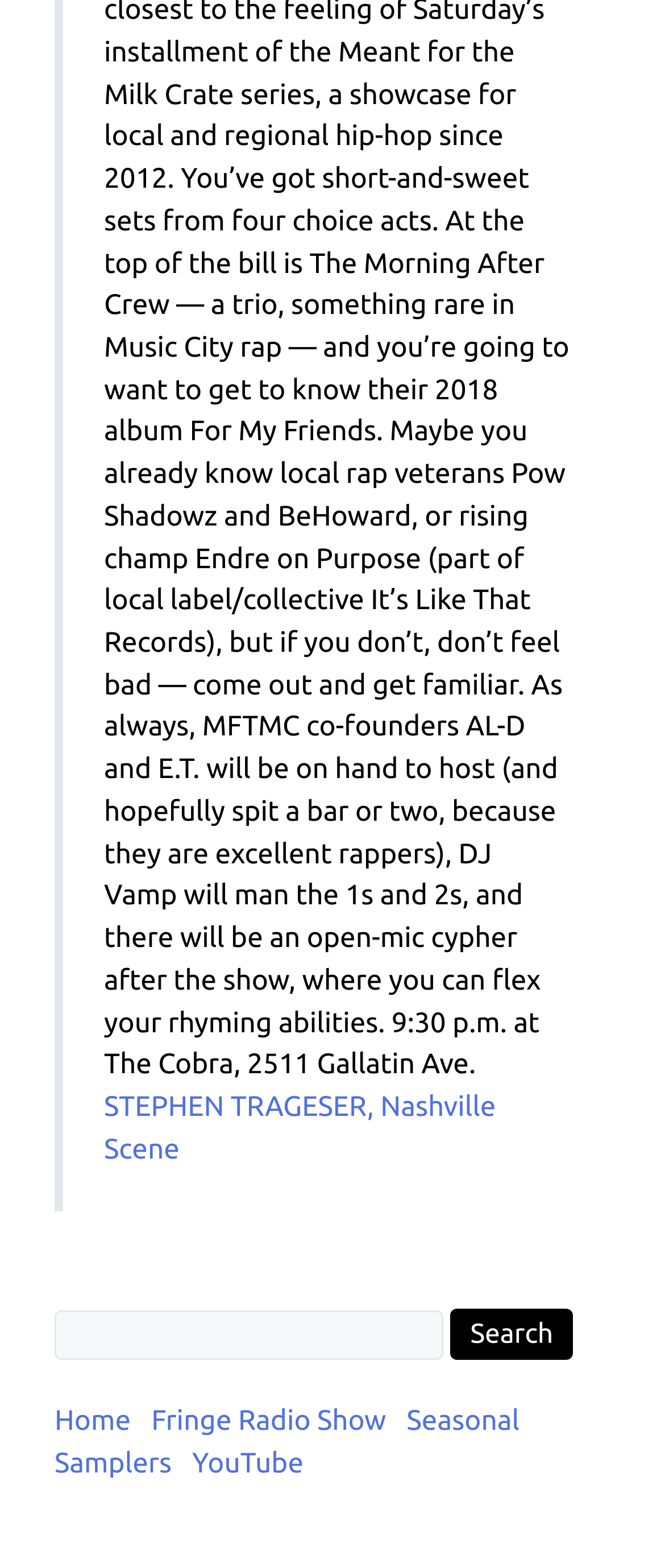How many links are there in the top navigation bar?
From the image, respond using a single word or phrase.

4